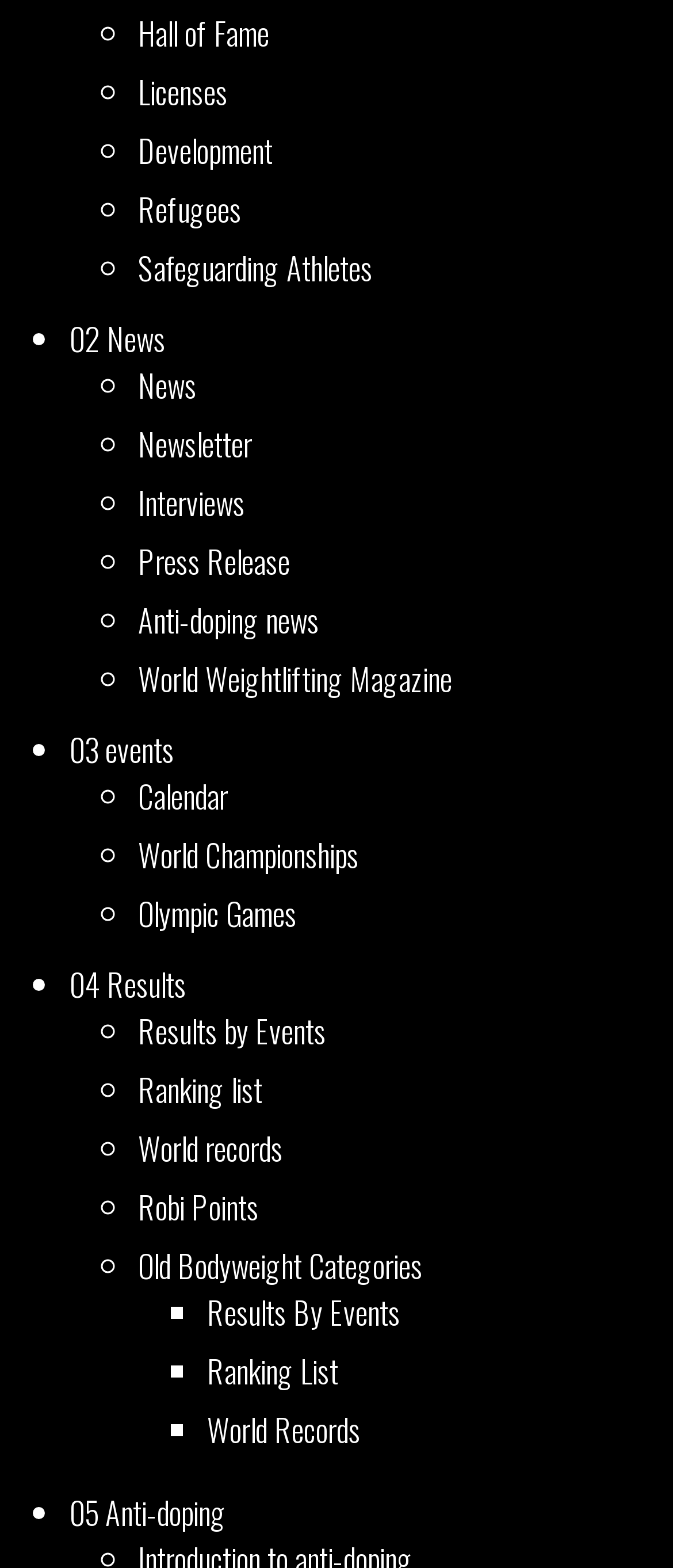Answer this question in one word or a short phrase: What is the last link in the Results section?

Robi Points